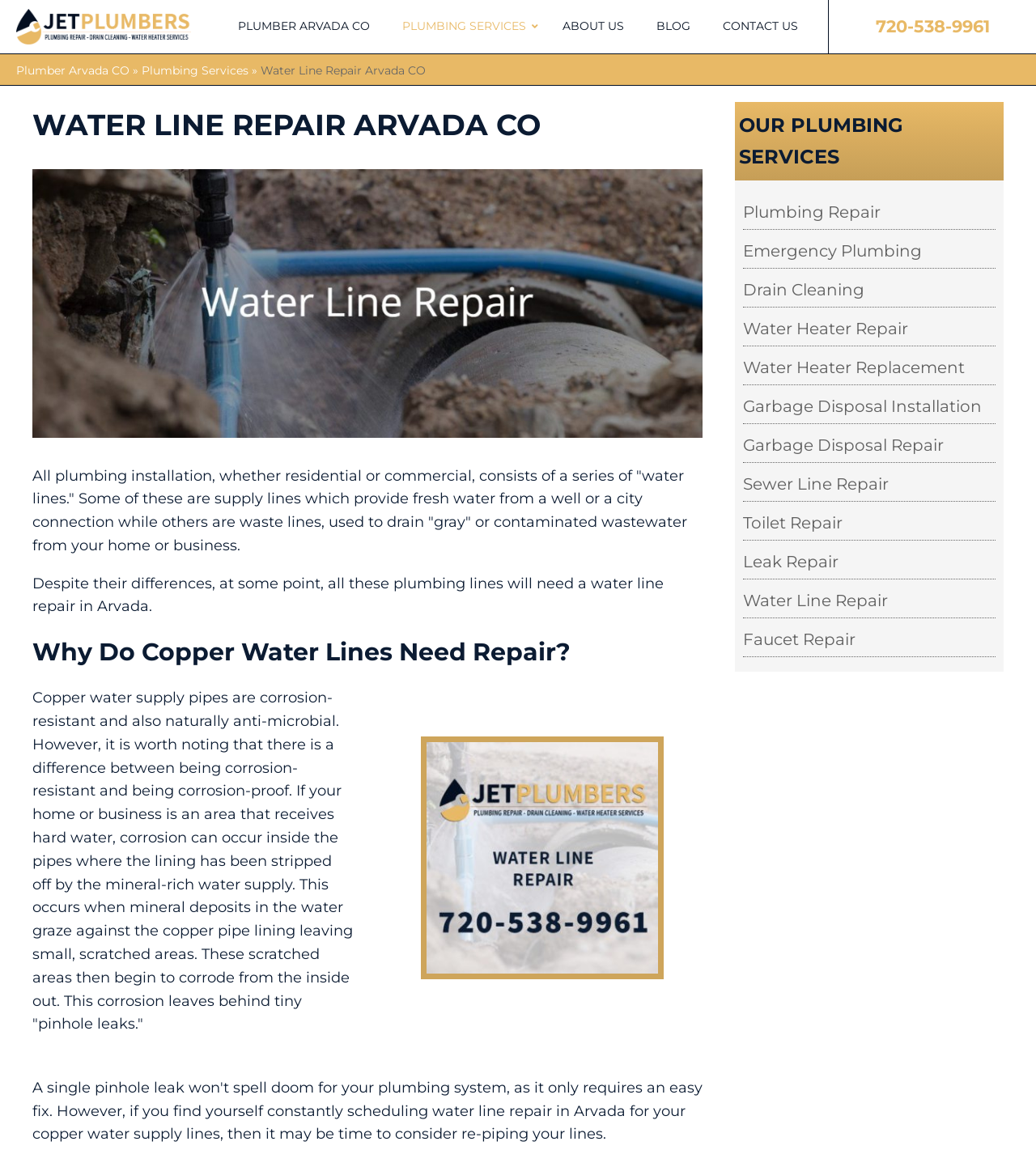What is the type of water that can cause corrosion in copper pipes?
Give a one-word or short-phrase answer derived from the screenshot.

Hard water